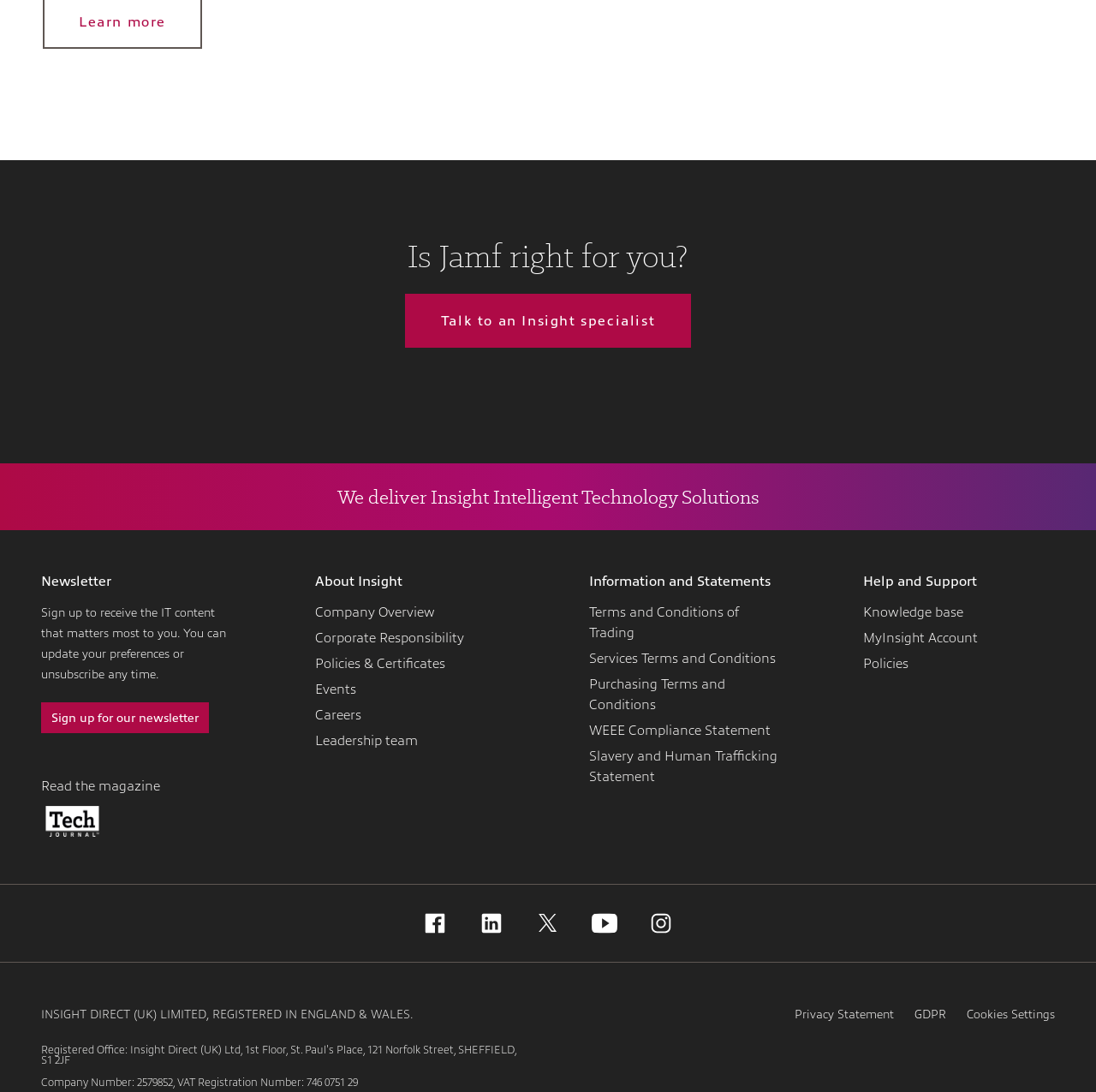What type of content is available in the 'Tech Journal Magazine'? Refer to the image and provide a one-word or short phrase answer.

IT content